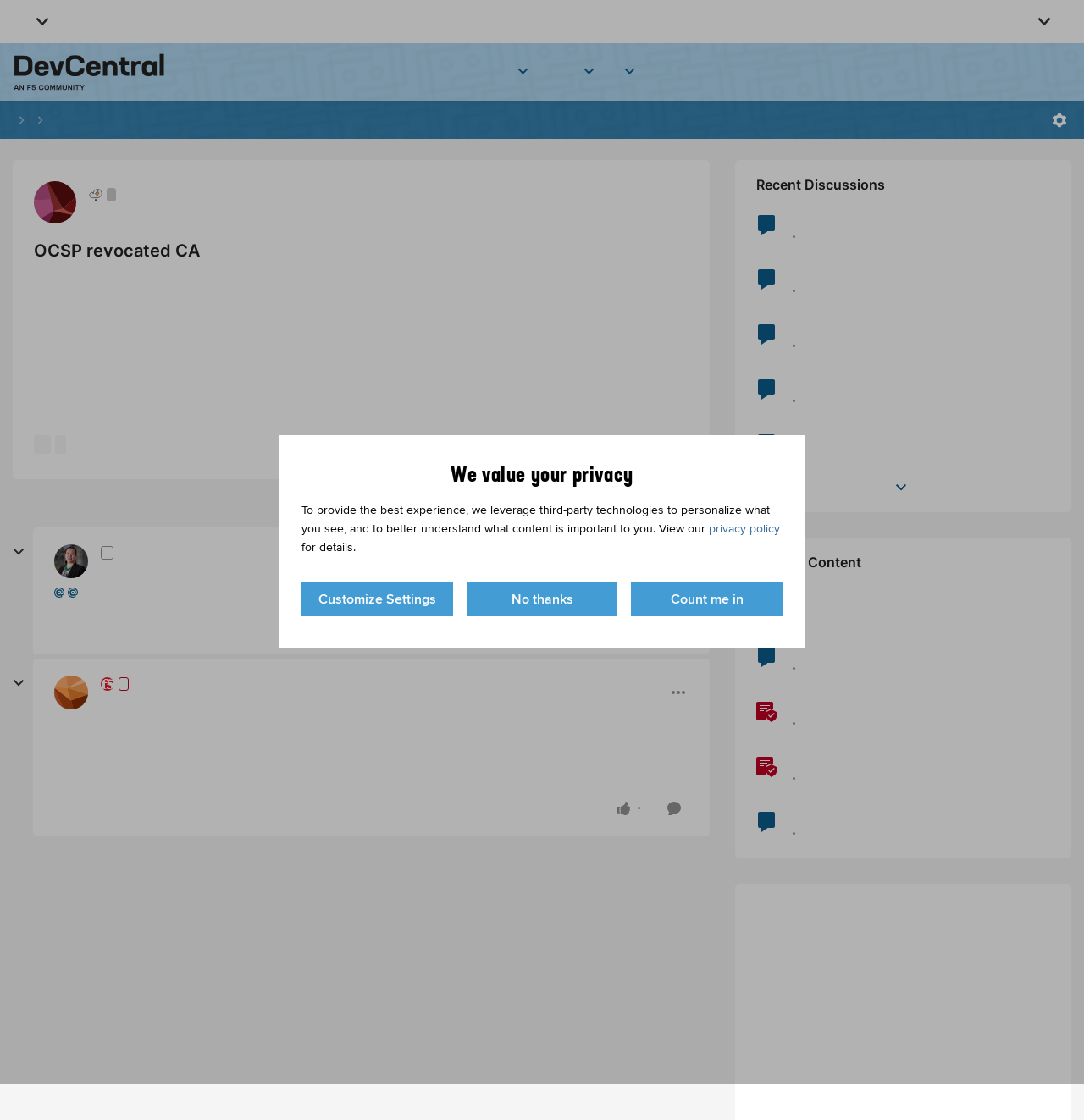Provide the bounding box coordinates of the HTML element this sentence describes: "aria-label="Open Menu"". The bounding box coordinates consist of four float numbers between 0 and 1, i.e., [left, top, right, bottom].

[0.966, 0.096, 0.988, 0.118]